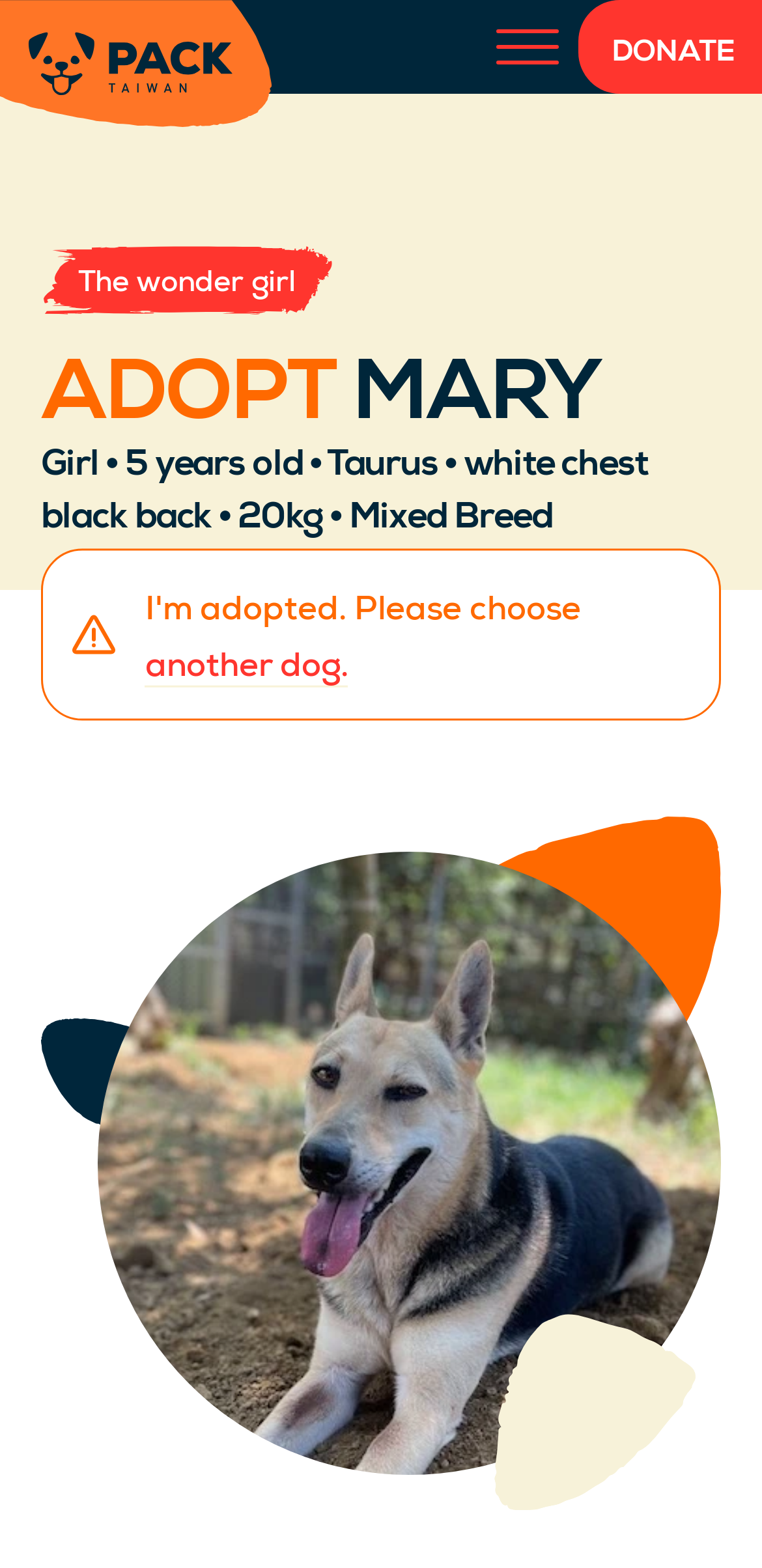Using the details from the image, please elaborate on the following question: What is the breed of Mary?

I found the heading 'Girl • 5 years old • Taurus • white chest black back • 20kg • Mixed Breed' which describes Mary's characteristics, including her breed.